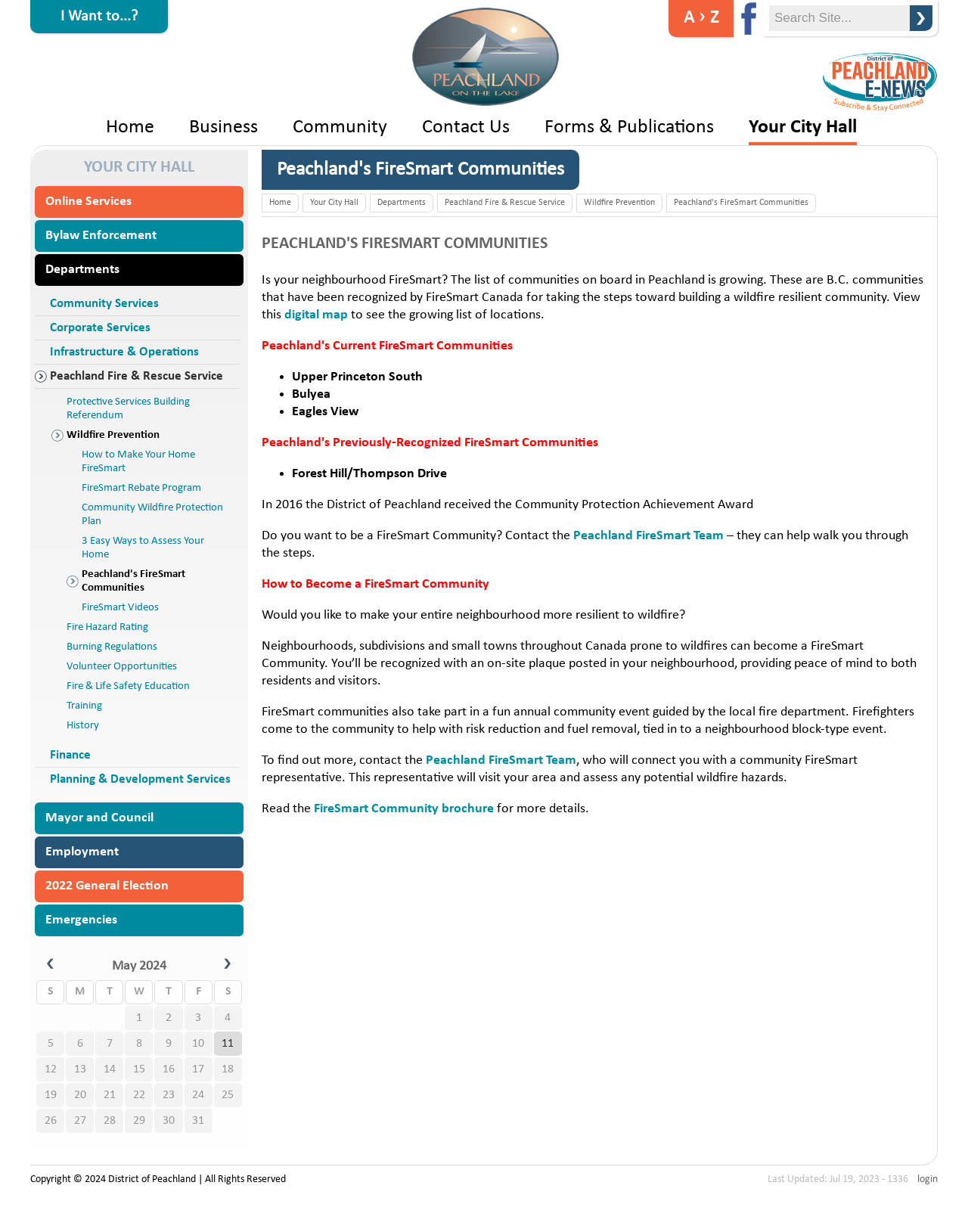Find the bounding box coordinates of the element I should click to carry out the following instruction: "Learn about 'FireSmart Rebate Program'".

[0.036, 0.389, 0.244, 0.405]